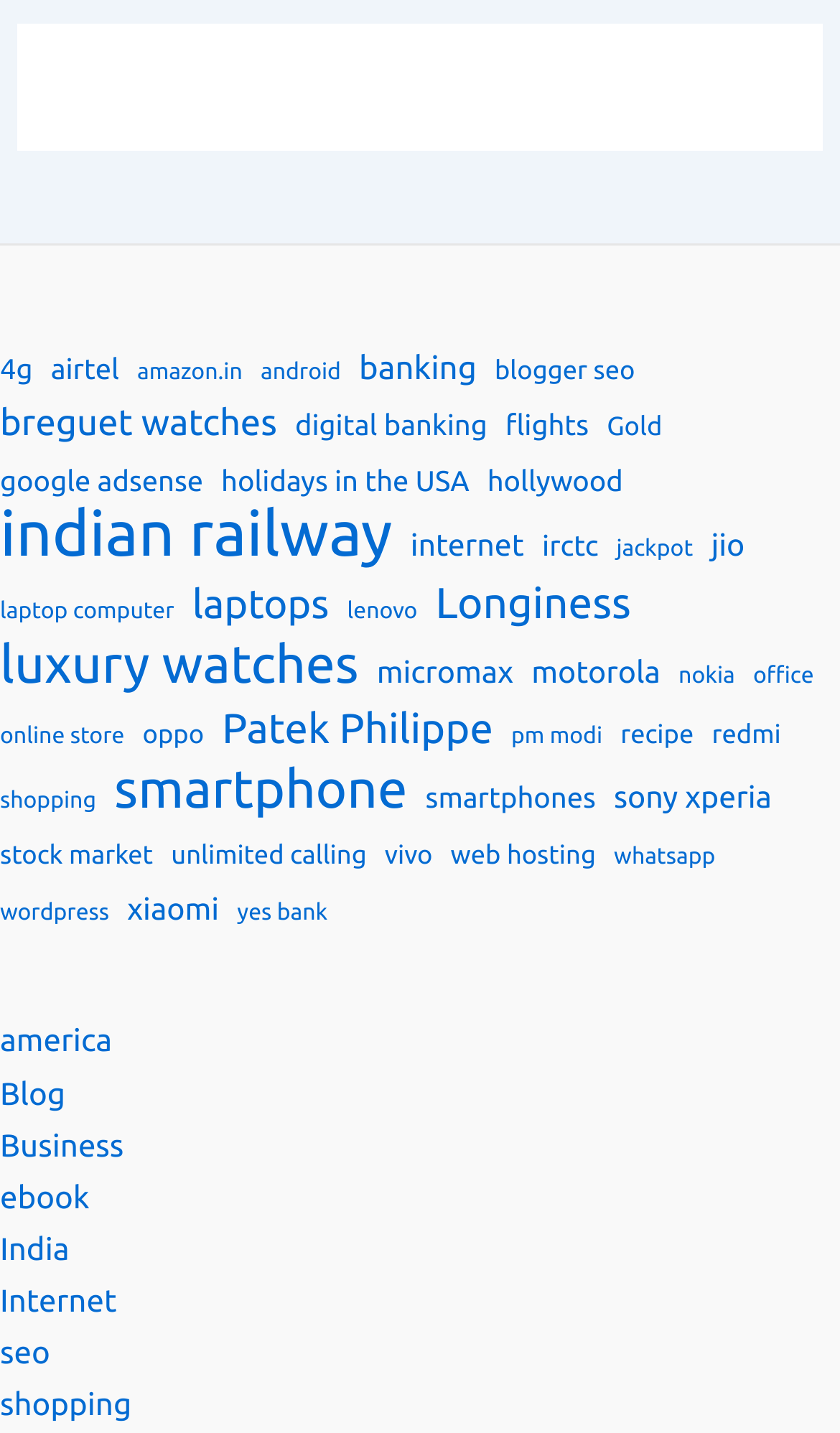How many items are related to 'smartphone'?
Using the image as a reference, deliver a detailed and thorough answer to the question.

The link 'smartphone' has a description '(44 items)' next to it, indicating that there are 44 items related to 'smartphone'.